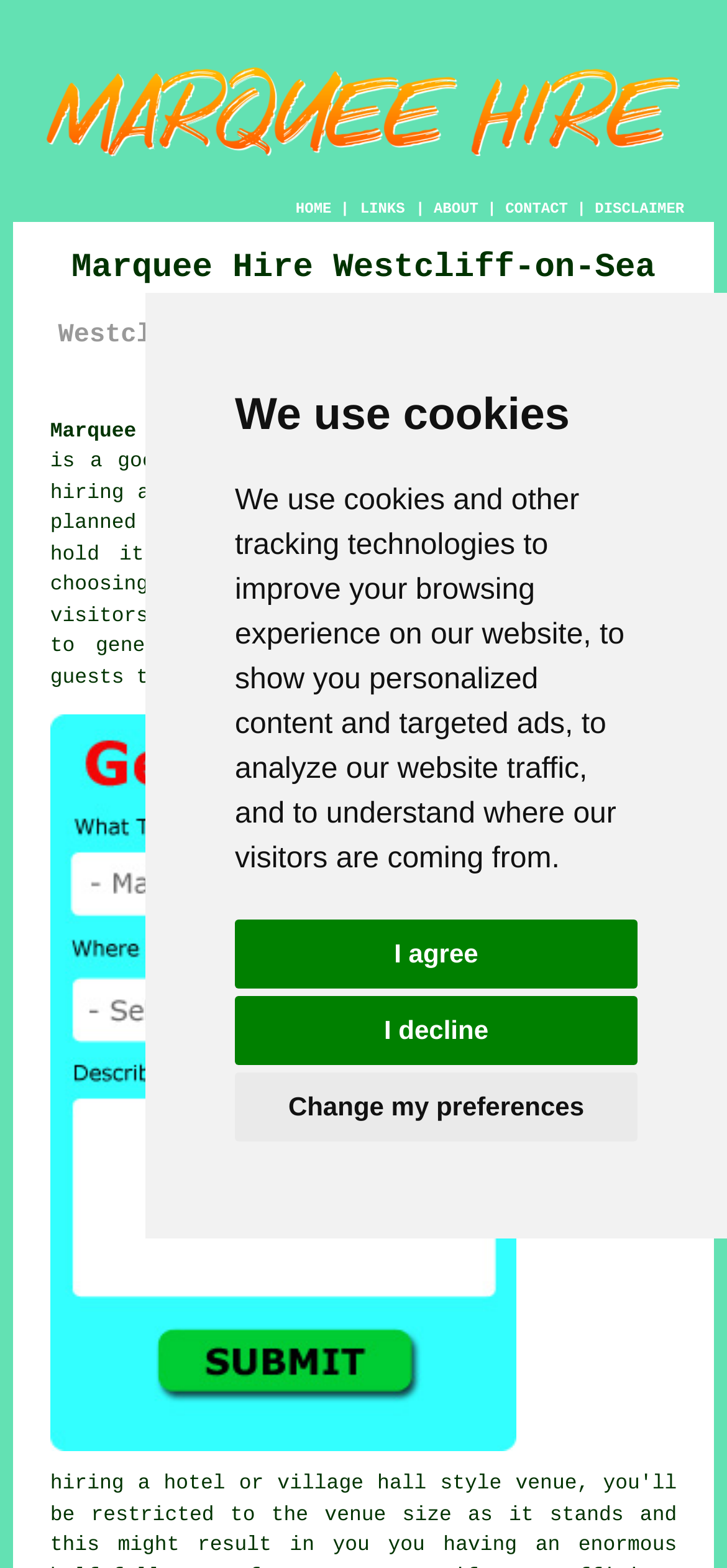What is the main purpose of this website?
Look at the image and provide a detailed response to the question.

Based on the webpage content, it appears that the main purpose of this website is to provide information and services related to marquee hire, specifically in the Westcliff-on-Sea area of Essex.